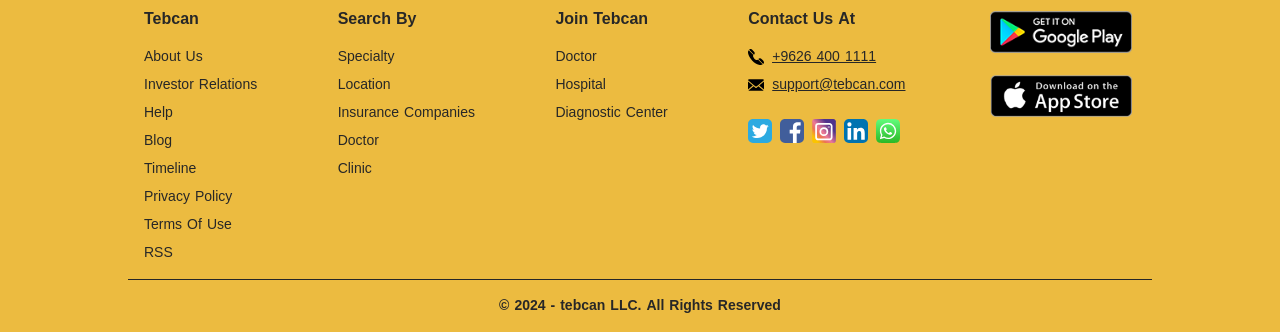Please look at the image and answer the question with a detailed explanation: What is the name of the website?

The name of the website is 'Tebcan' which is indicated by the StaticText element with the text 'Tebcan' at the top left corner of the webpage.